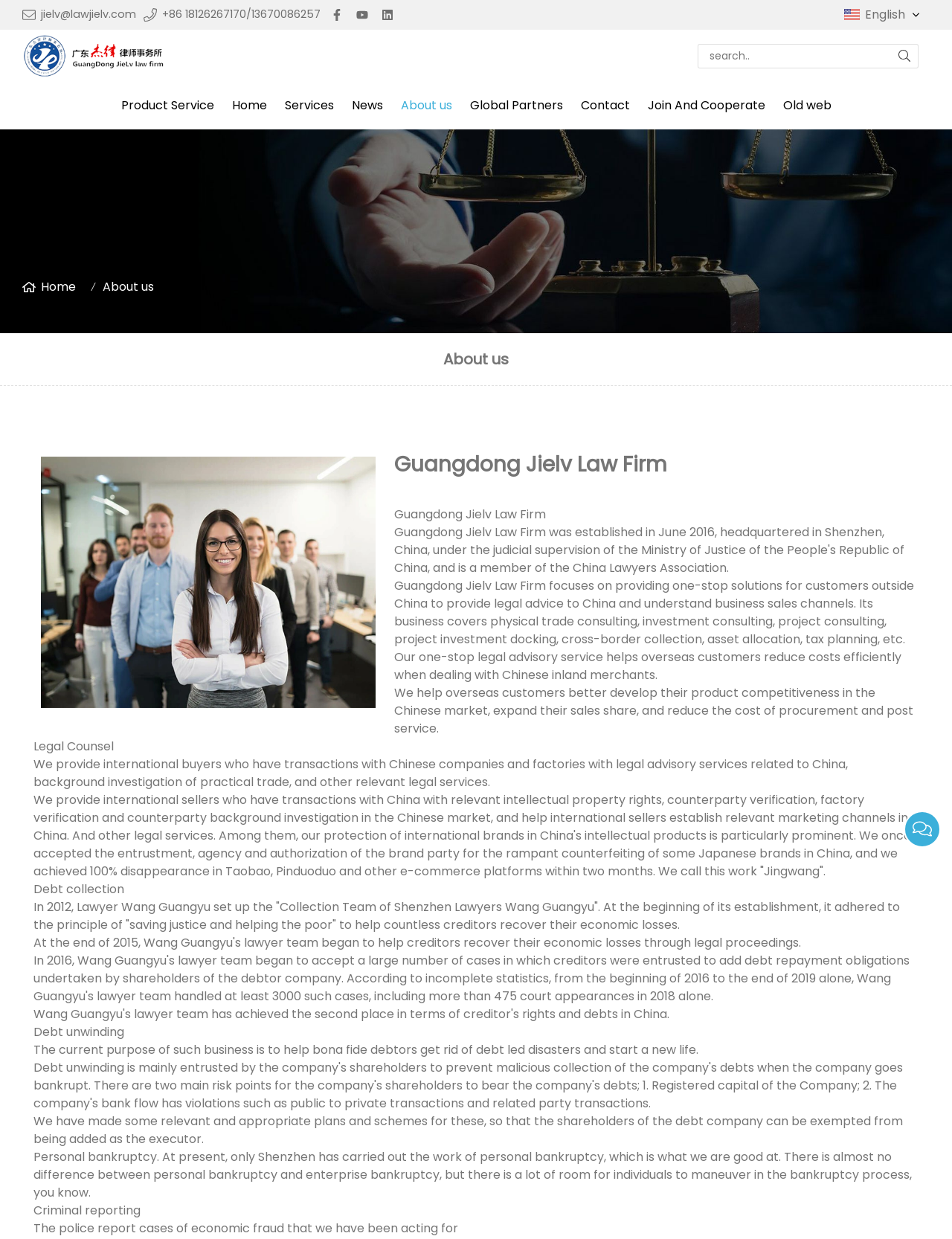Identify the bounding box coordinates for the region to click in order to carry out this instruction: "click the 'About us' link". Provide the coordinates using four float numbers between 0 and 1, formatted as [left, top, right, bottom].

[0.108, 0.224, 0.17, 0.239]